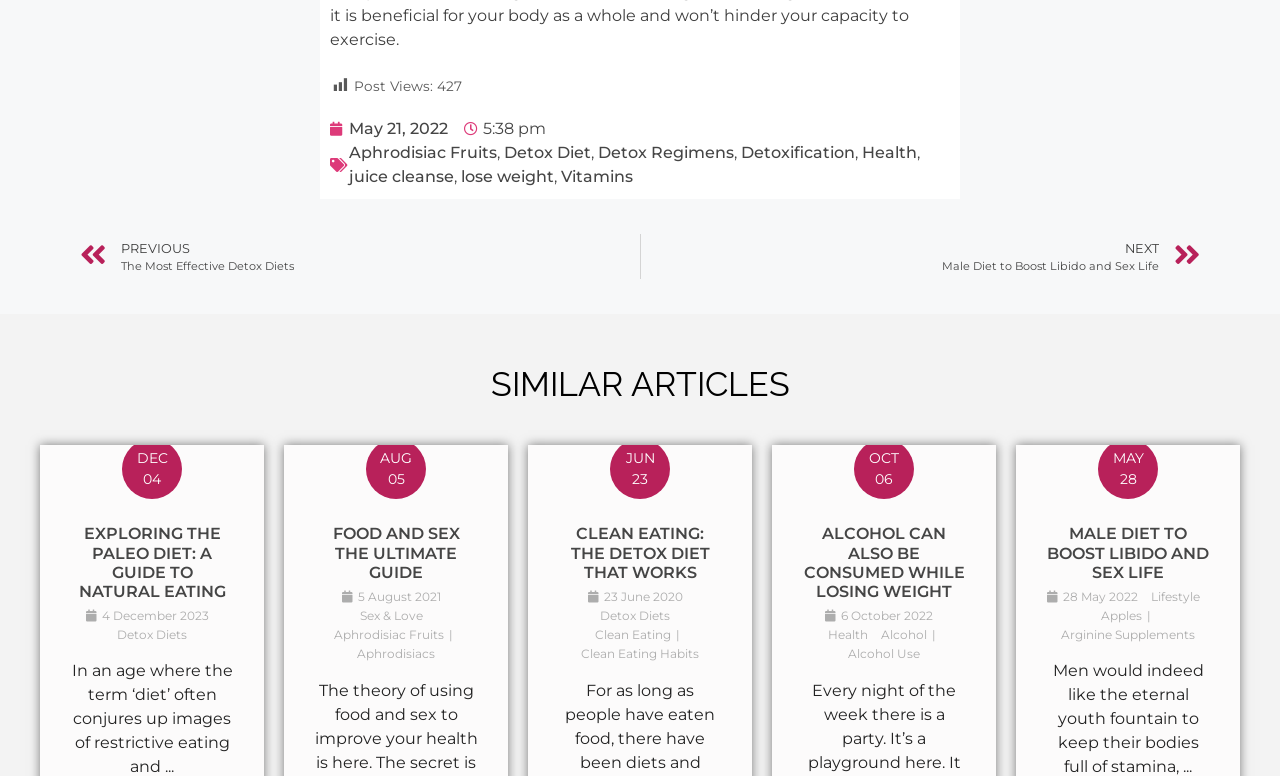Determine the bounding box coordinates in the format (top-left x, top-left y, bottom-right x, bottom-right y). Ensure all values are floating point numbers between 0 and 1. Identify the bounding box of the UI element described by: Training service

None